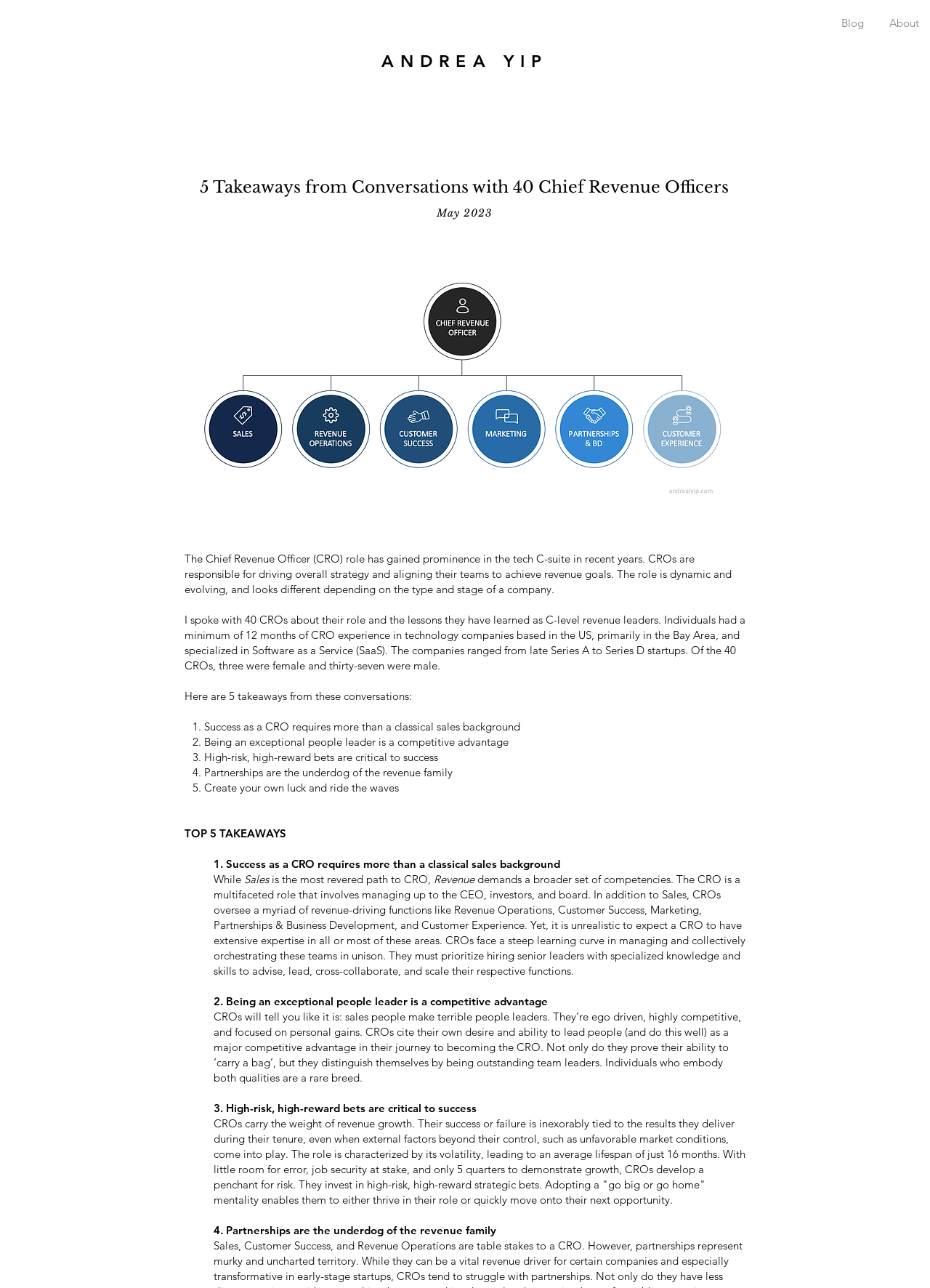What is the primary location of the companies where the CROs were based?
From the image, respond using a single word or phrase.

Bay Area